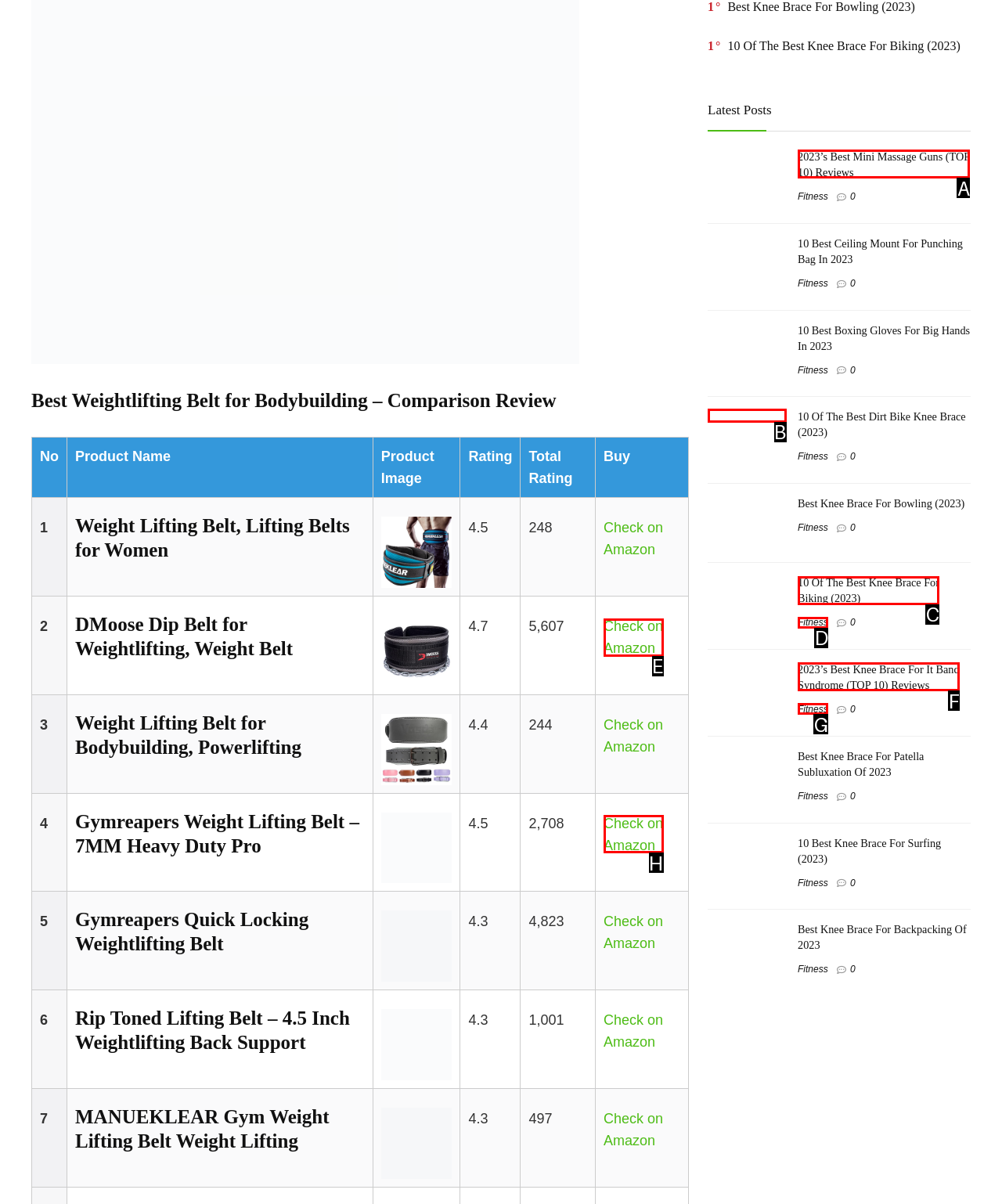Look at the description: Fitness
Determine the letter of the matching UI element from the given choices.

G